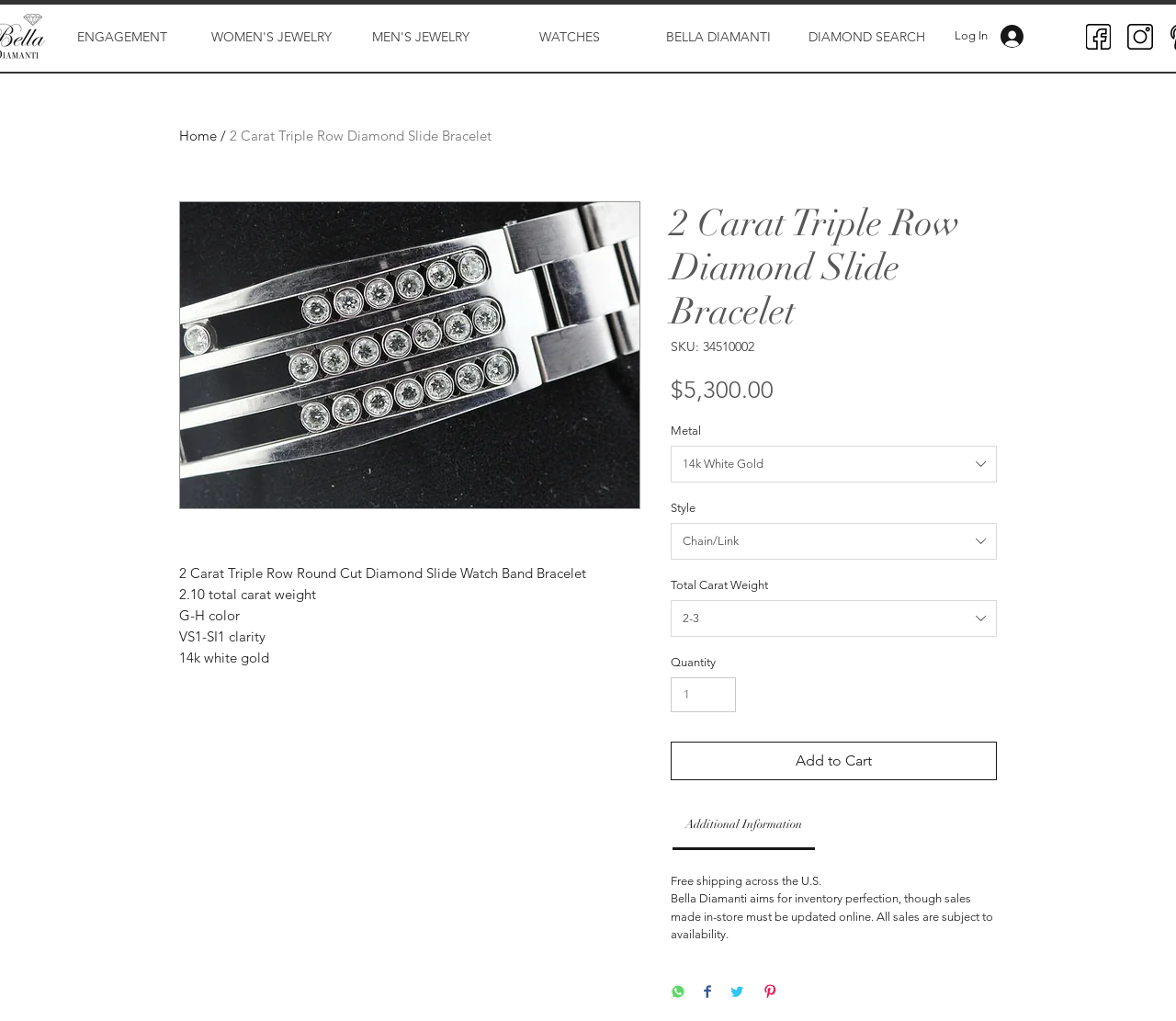Determine the bounding box coordinates of the clickable element necessary to fulfill the instruction: "Log in to the website". Provide the coordinates as four float numbers within the 0 to 1 range, i.e., [left, top, right, bottom].

[0.818, 0.019, 0.881, 0.052]